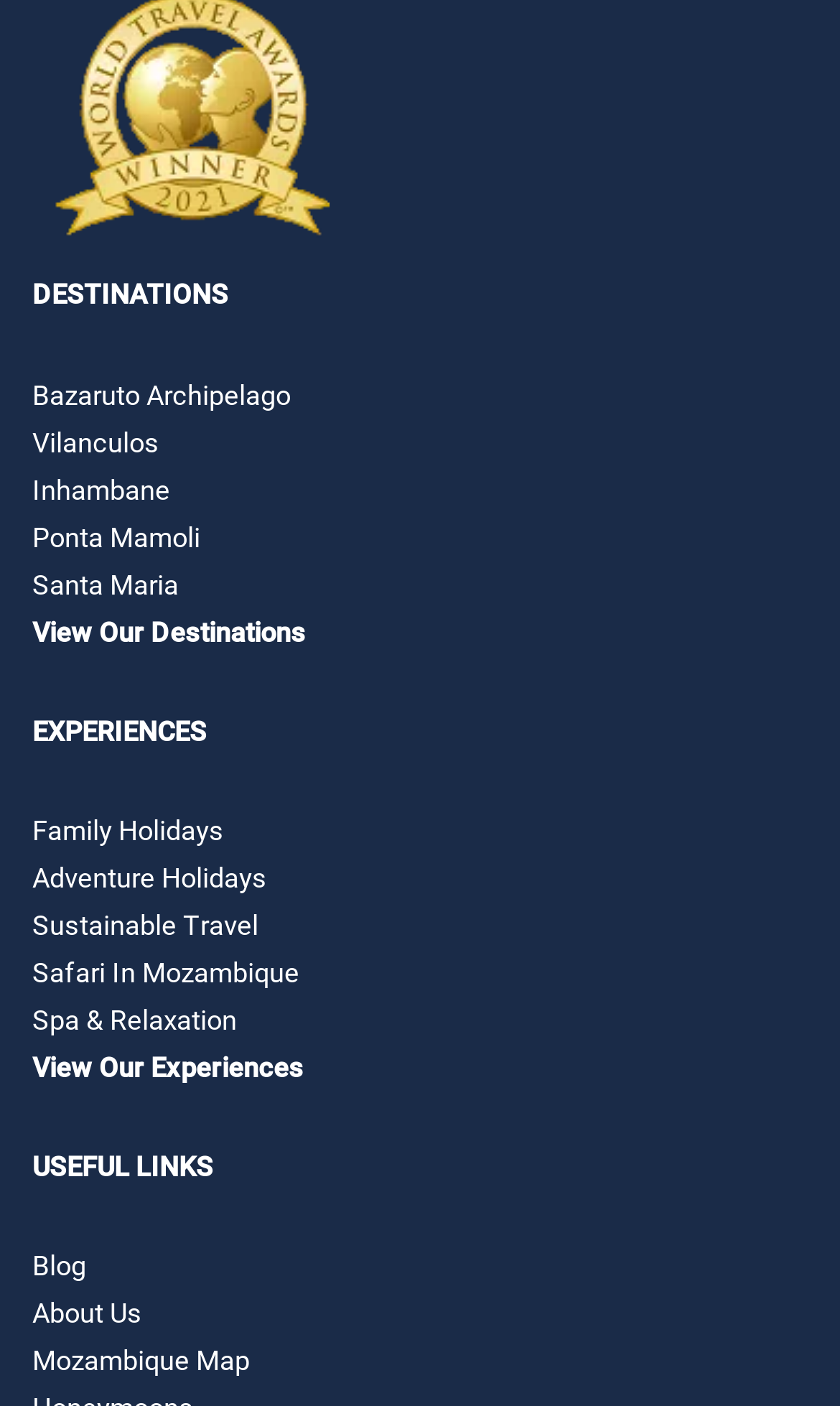Determine the bounding box coordinates for the area you should click to complete the following instruction: "go to home page".

None